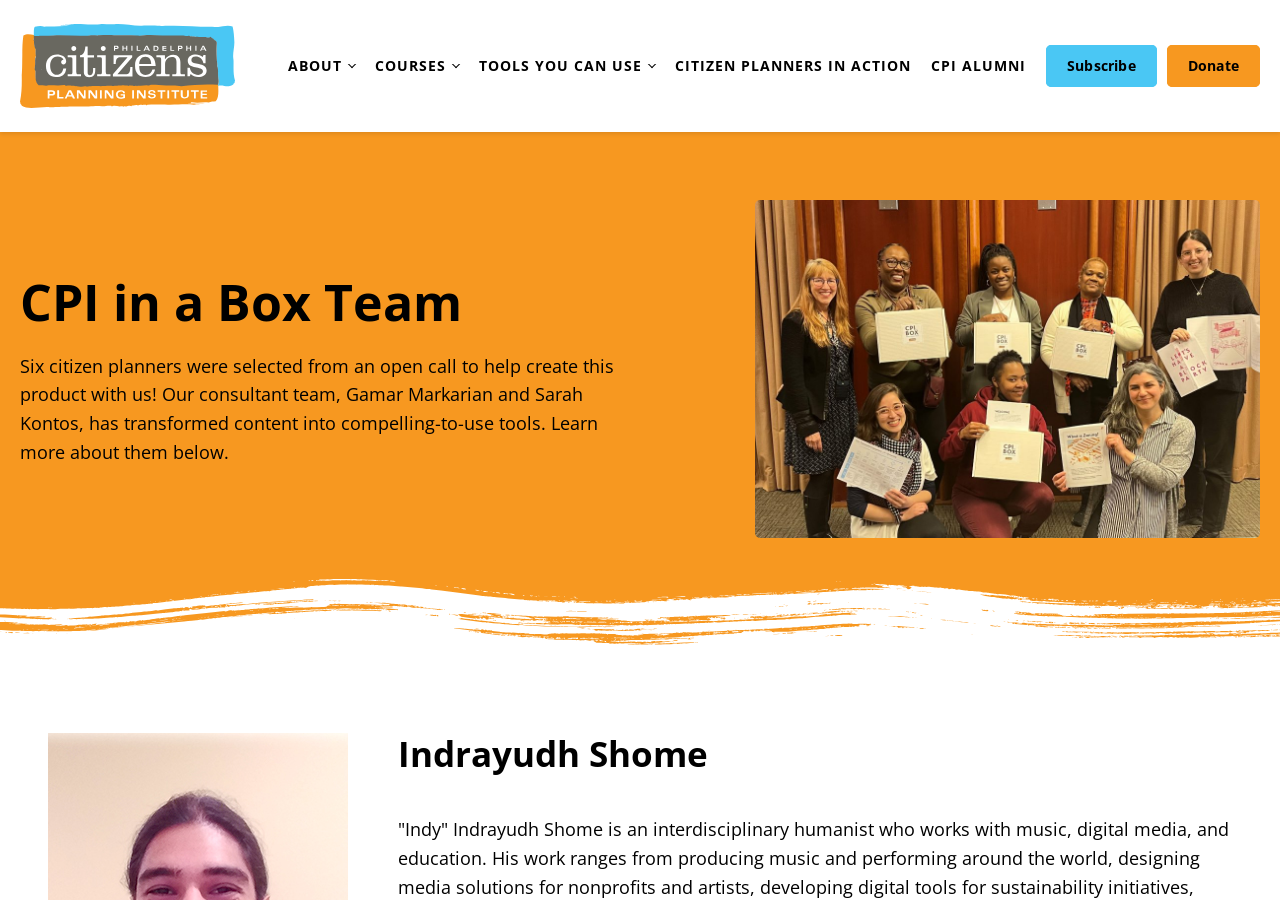How many buttons are there in the top navigation bar?
Based on the visual information, provide a detailed and comprehensive answer.

There are three buttons in the top navigation bar, which are 'ABOUT', 'COURSES', and 'TOOLS YOU CAN USE'. These buttons are located horizontally next to each other and are not expanded by default.